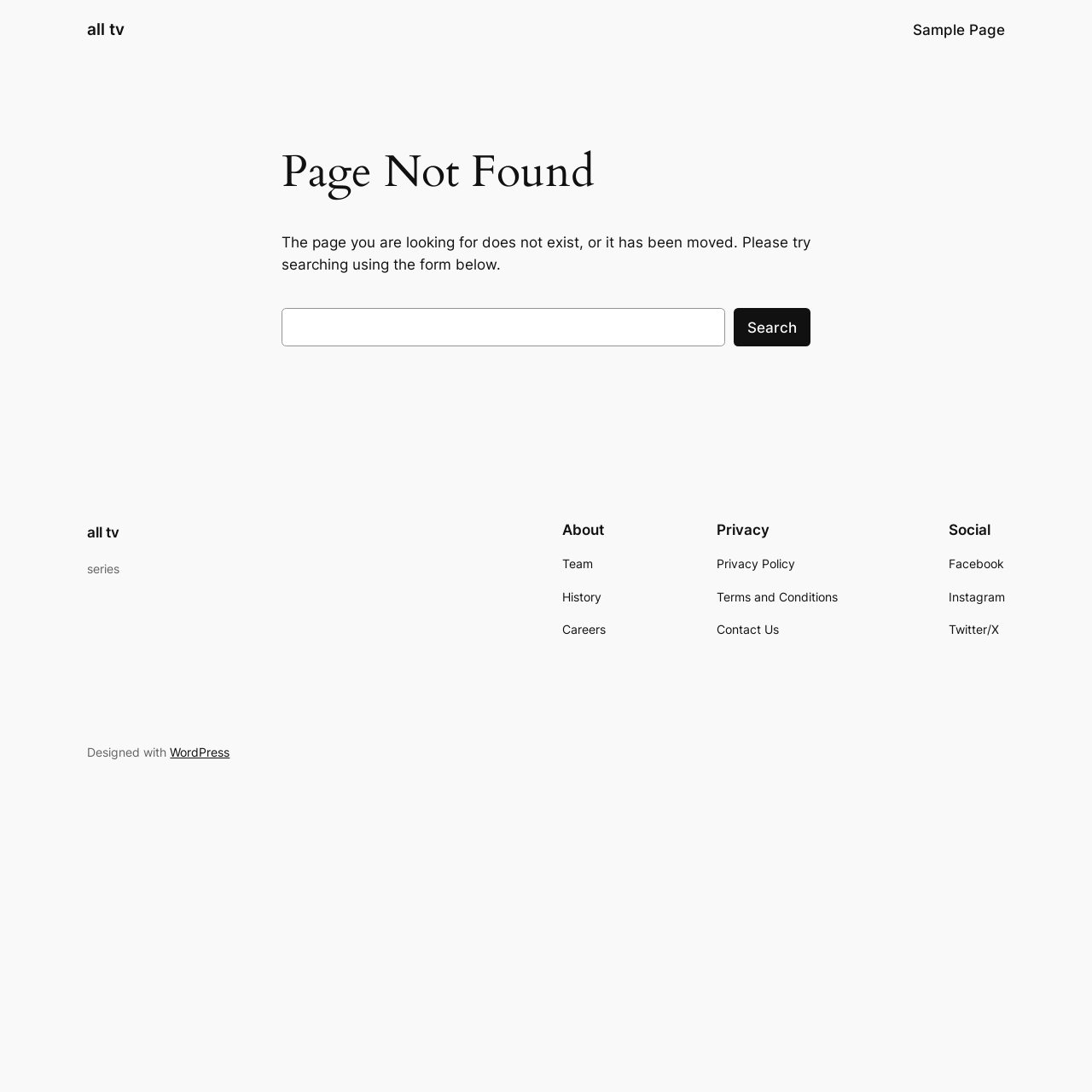Please examine the image and answer the question with a detailed explanation:
What is the platform used to design the website?

The webpage has a footer section that mentions 'Designed with WordPress', indicating that the website was designed using the WordPress platform.